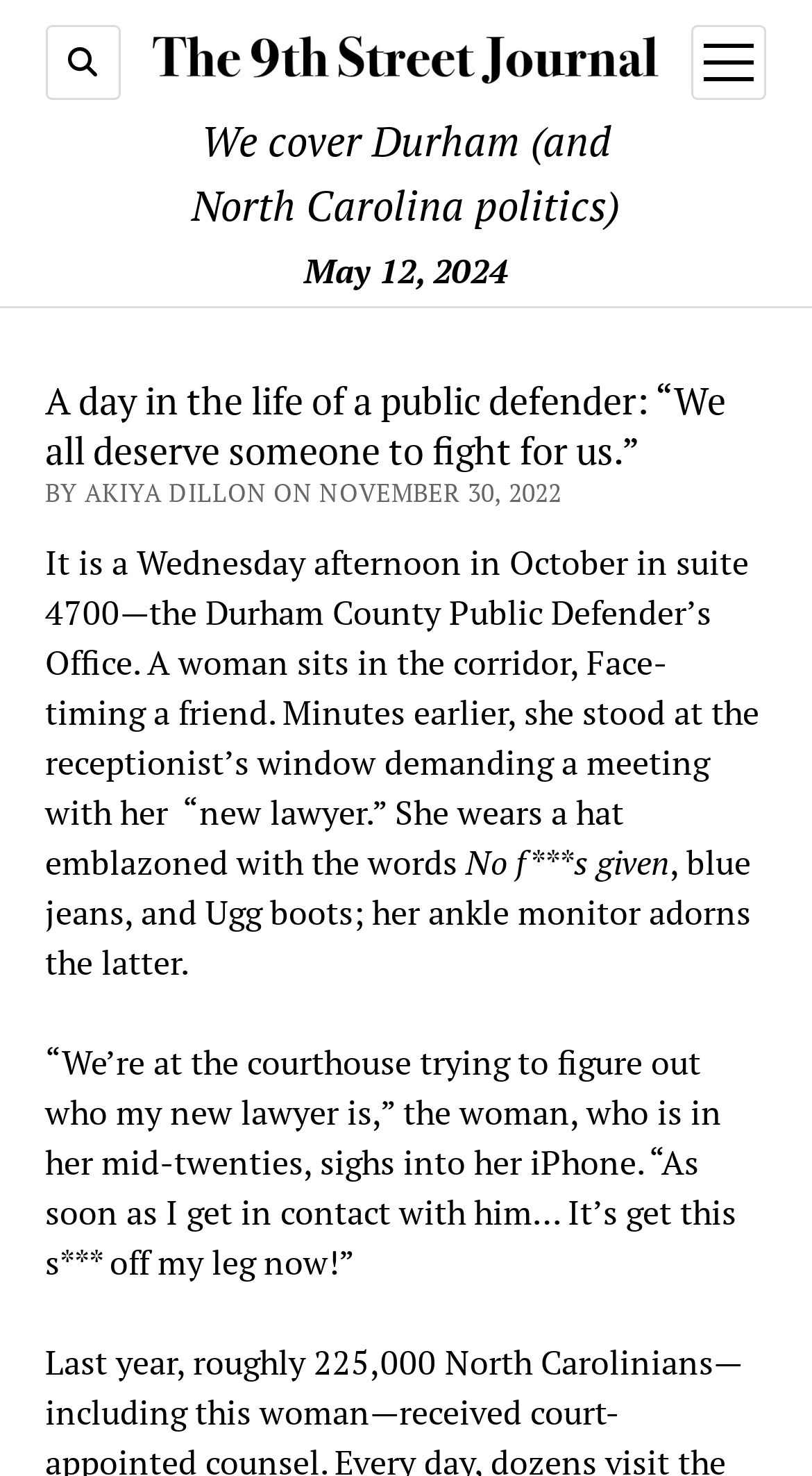Please answer the following question using a single word or phrase: 
What is the woman in the article wearing?

Hat, blue jeans, and Ugg boots